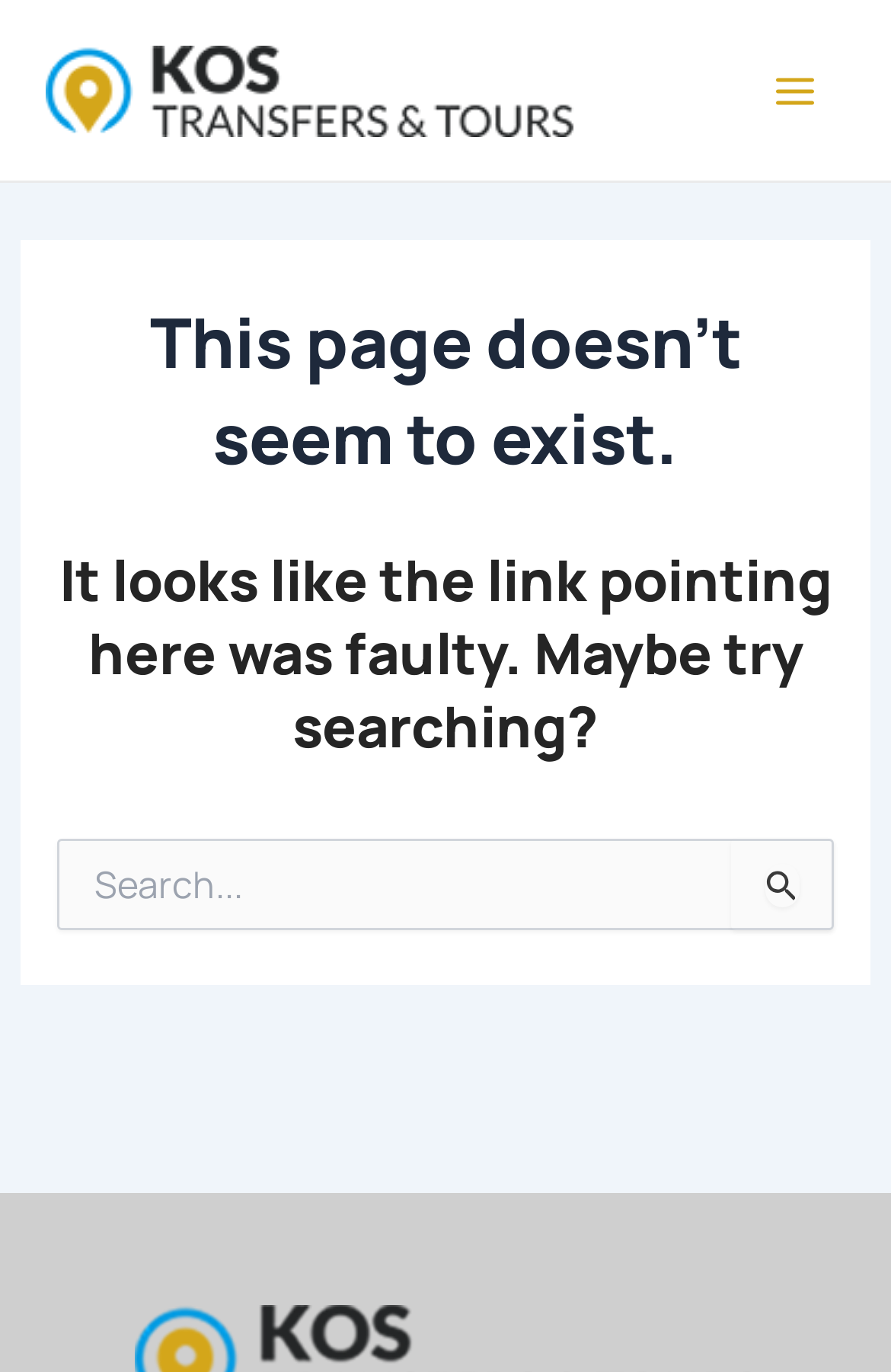Please find the bounding box coordinates (top-left x, top-left y, bottom-right x, bottom-right y) in the screenshot for the UI element described as follows: Main Menu

[0.834, 0.029, 0.949, 0.103]